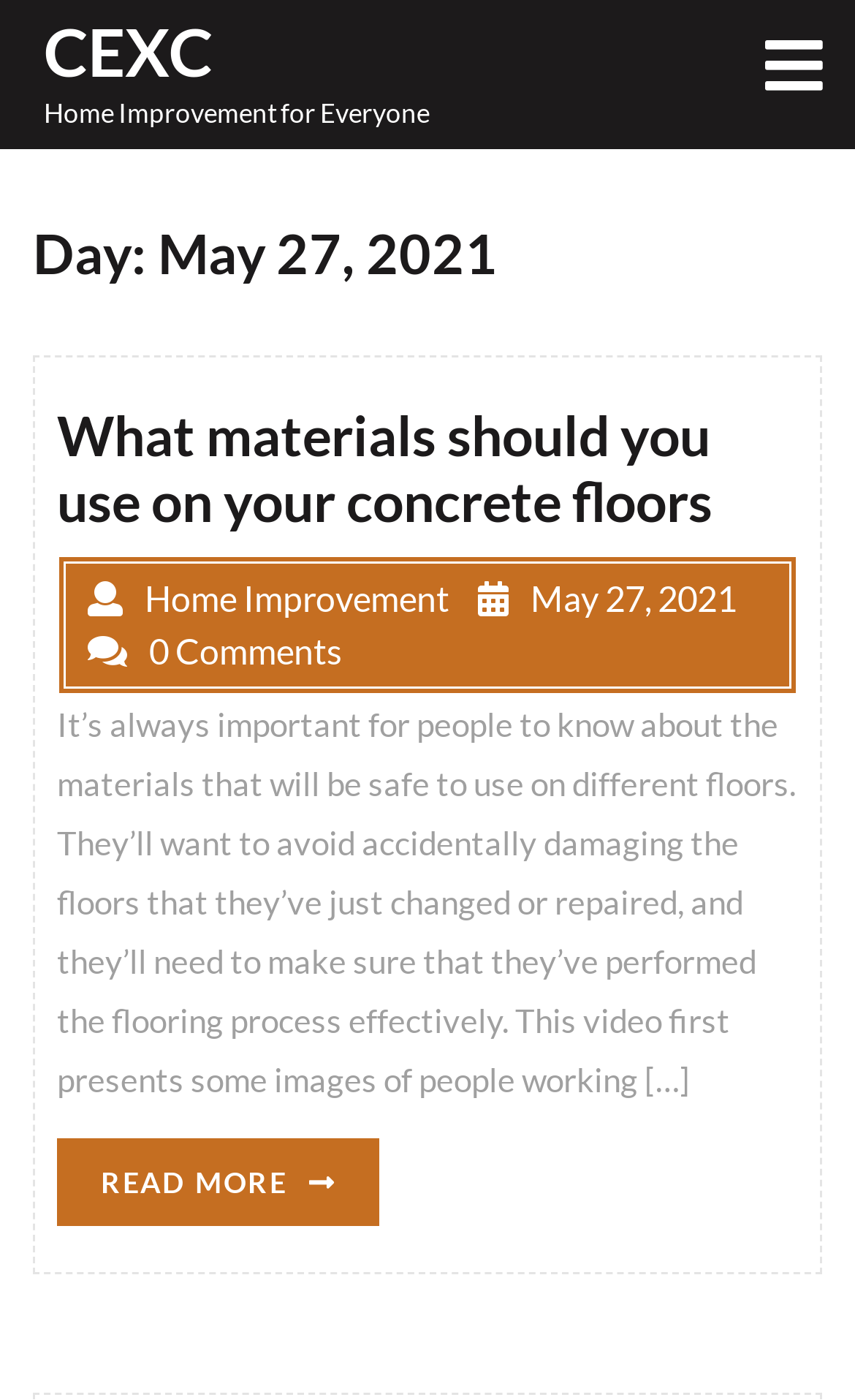Produce an elaborate caption capturing the essence of the webpage.

The webpage is about home improvement, specifically focusing on concrete floors. At the top left, there is a link to "CEXC" and a static text "Home Improvement for Everyone". On the top right, there is a tab to open a menu. Below the title, there is a heading indicating the date "May 27, 2021". 

Under the date, there is an article section that takes up most of the page. The article has a heading "What materials should you use on your concrete floors" near the top. Below the heading, there are three lines of text: "Home Improvement" on the left, "May 27, 2021" in the middle, and "0 Comments" on the right. 

The main content of the article is a long paragraph of text that discusses the importance of choosing the right materials for concrete floors to avoid damaging them. At the bottom of the article, there is a "READ MORE" link that allows users to continue reading the article.